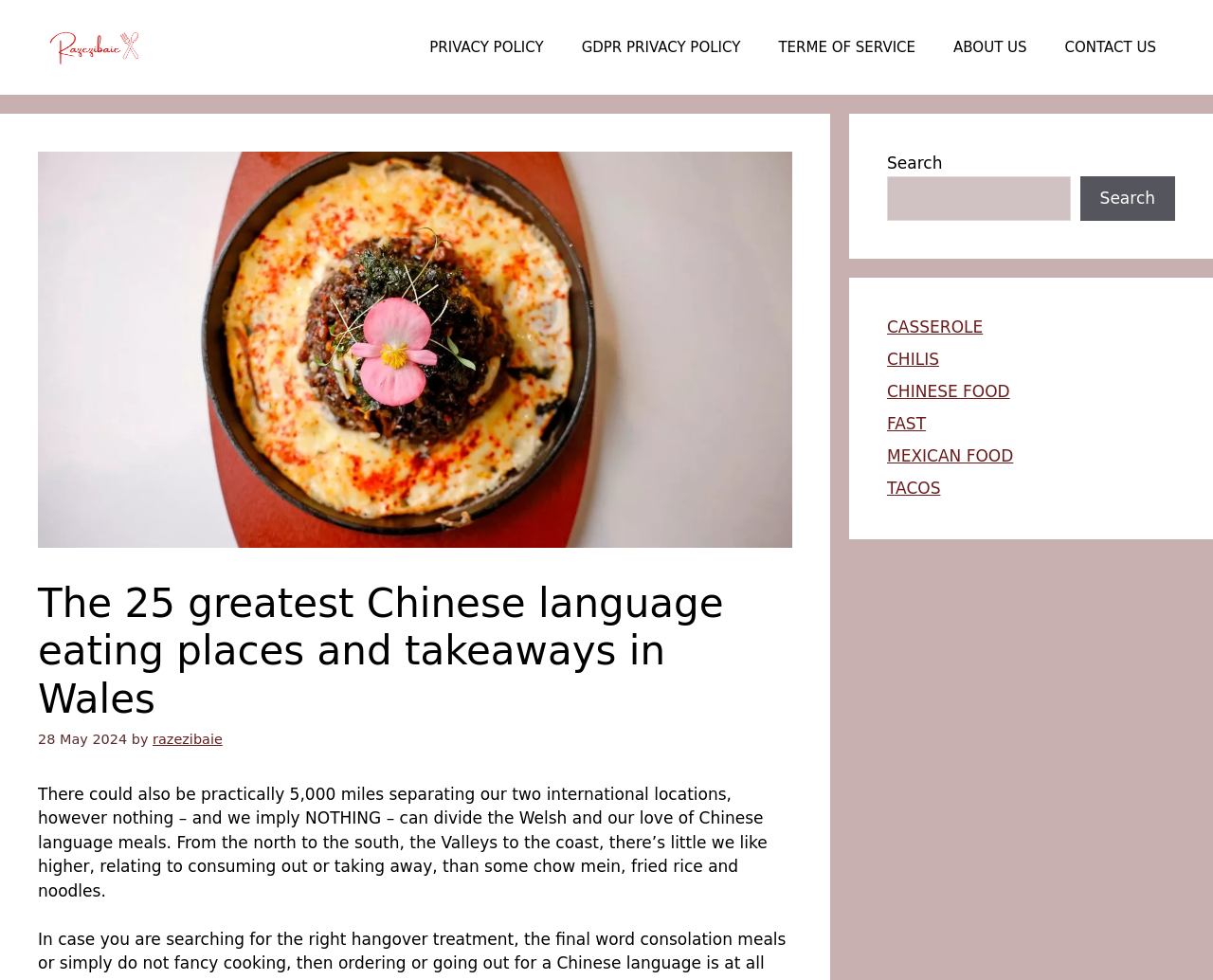Ascertain the bounding box coordinates for the UI element detailed here: "Search". The coordinates should be provided as [left, top, right, bottom] with each value being a float between 0 and 1.

[0.89, 0.179, 0.969, 0.225]